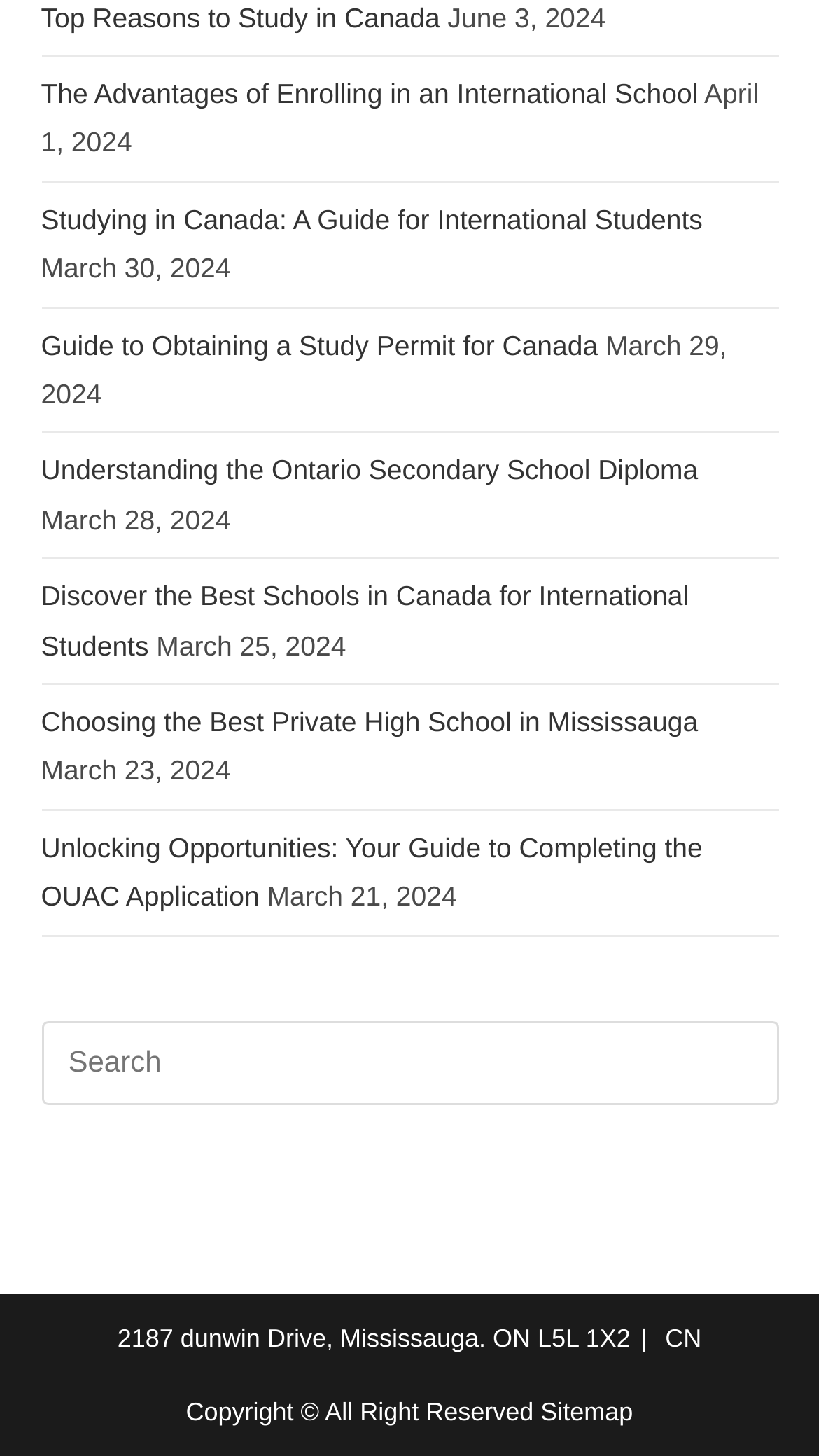Answer the question in one word or a short phrase:
What is the address mentioned on the webpage?

2187 dunwin Drive, Mississauga. ON L5L 1X2